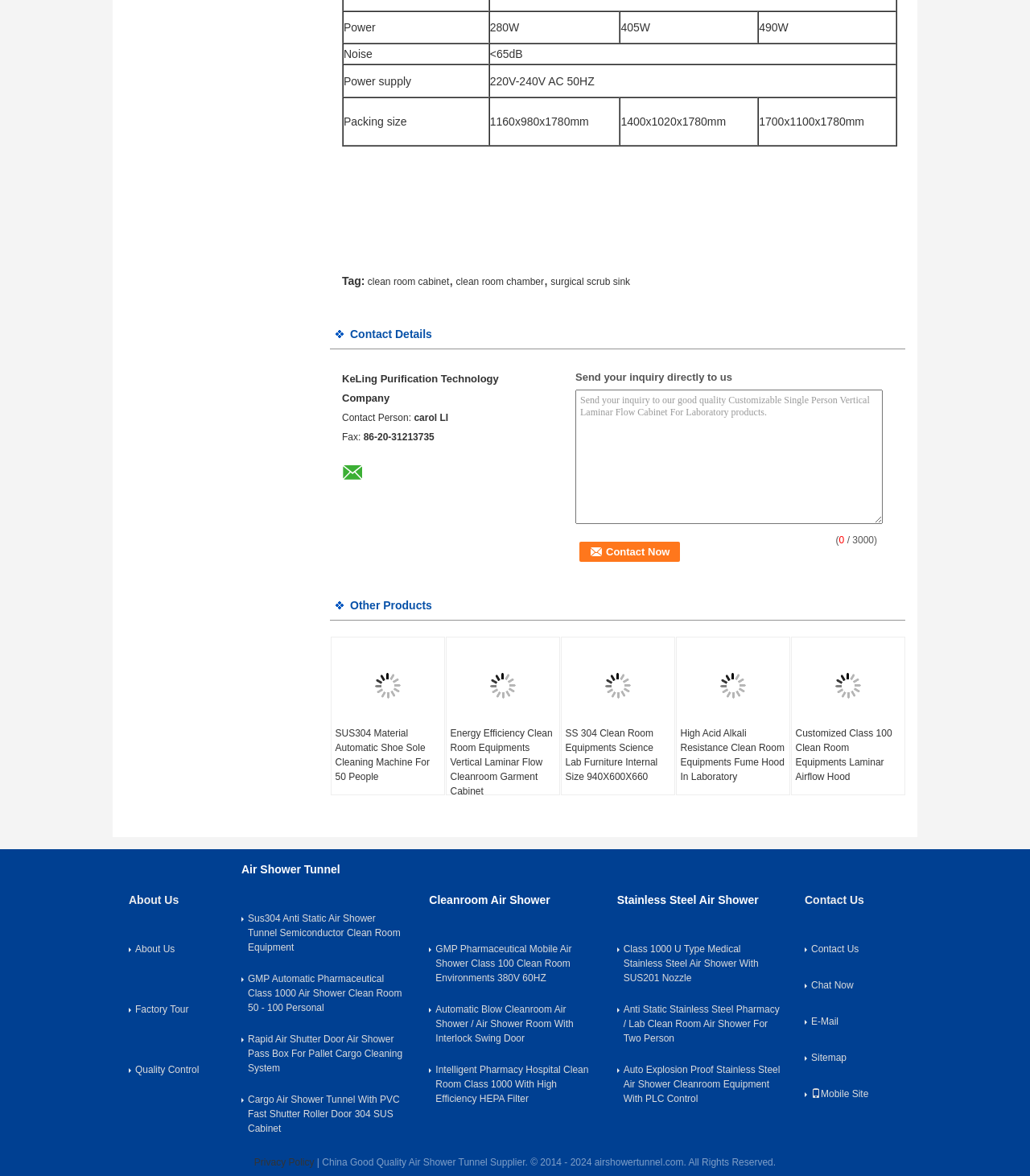Please identify the bounding box coordinates of the element's region that should be clicked to execute the following instruction: "Click the 'Contact Now' button". The bounding box coordinates must be four float numbers between 0 and 1, i.e., [left, top, right, bottom].

[0.562, 0.461, 0.661, 0.478]